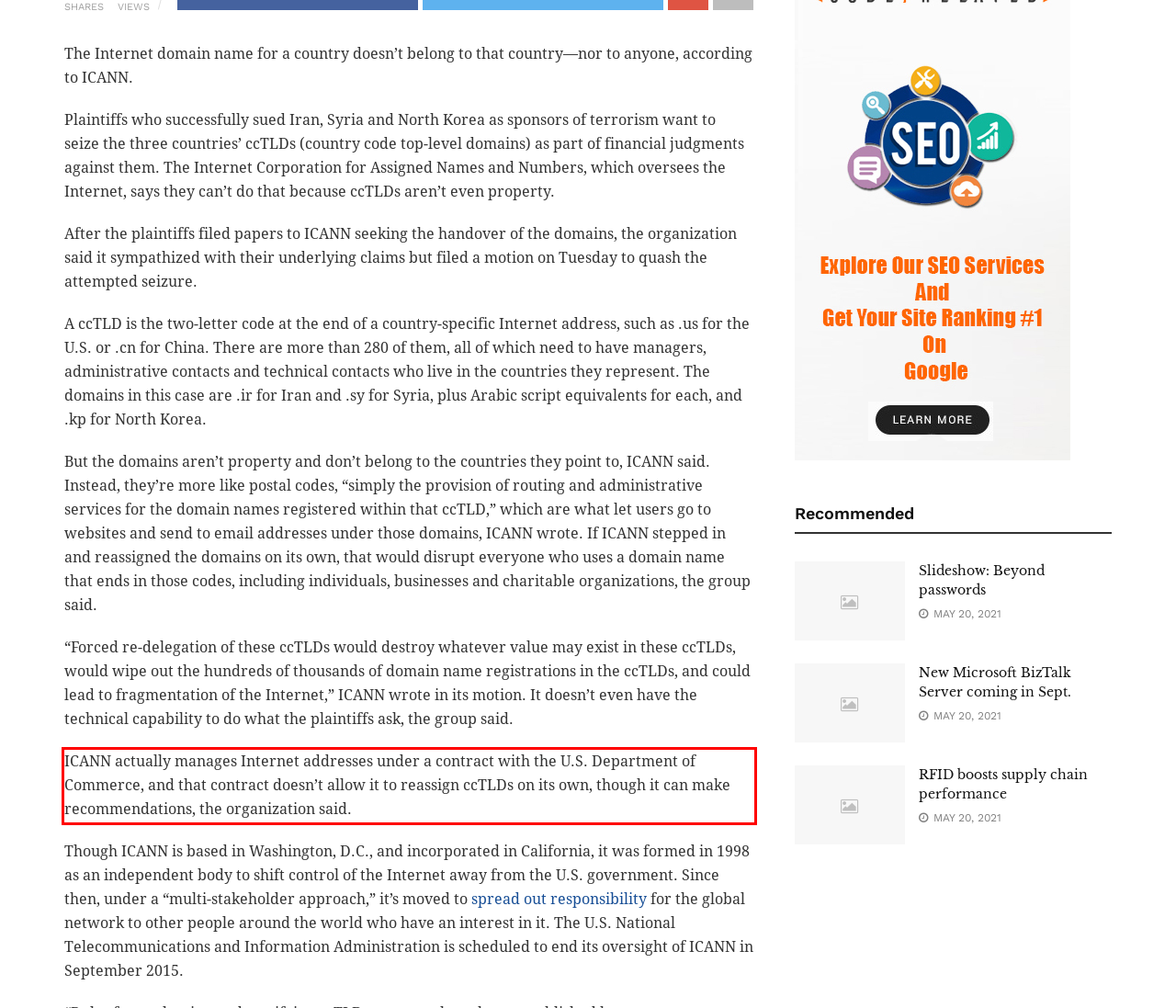Examine the webpage screenshot and use OCR to recognize and output the text within the red bounding box.

ICANN actually manages Internet addresses under a contract with the U.S. Department of Commerce, and that contract doesn’t allow it to reassign ccTLDs on its own, though it can make recommendations, the organization said.